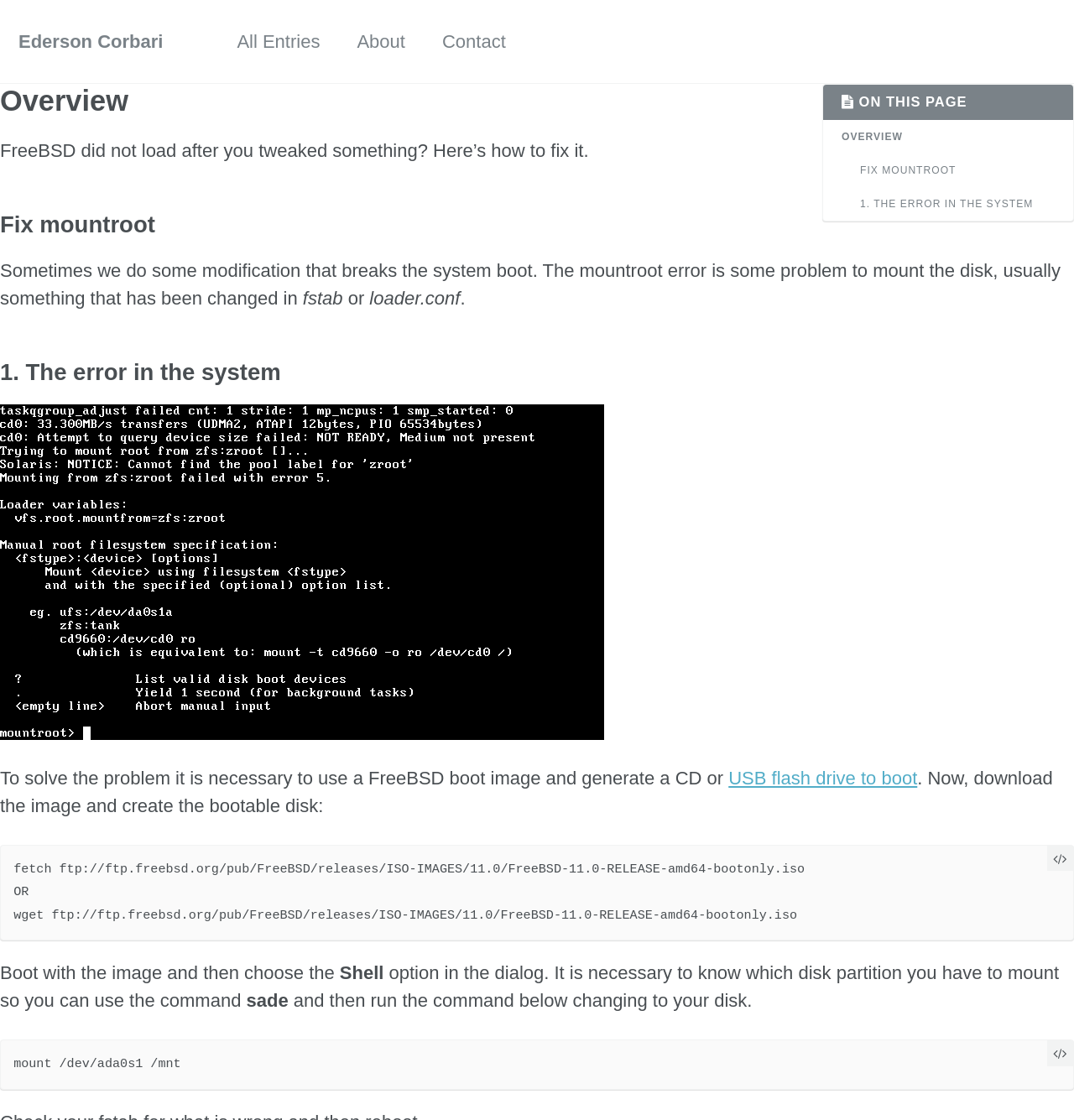Determine the bounding box coordinates of the region I should click to achieve the following instruction: "Click on the 'OVERVIEW' link". Ensure the bounding box coordinates are four float numbers between 0 and 1, i.e., [left, top, right, bottom].

[0.766, 0.107, 0.999, 0.137]